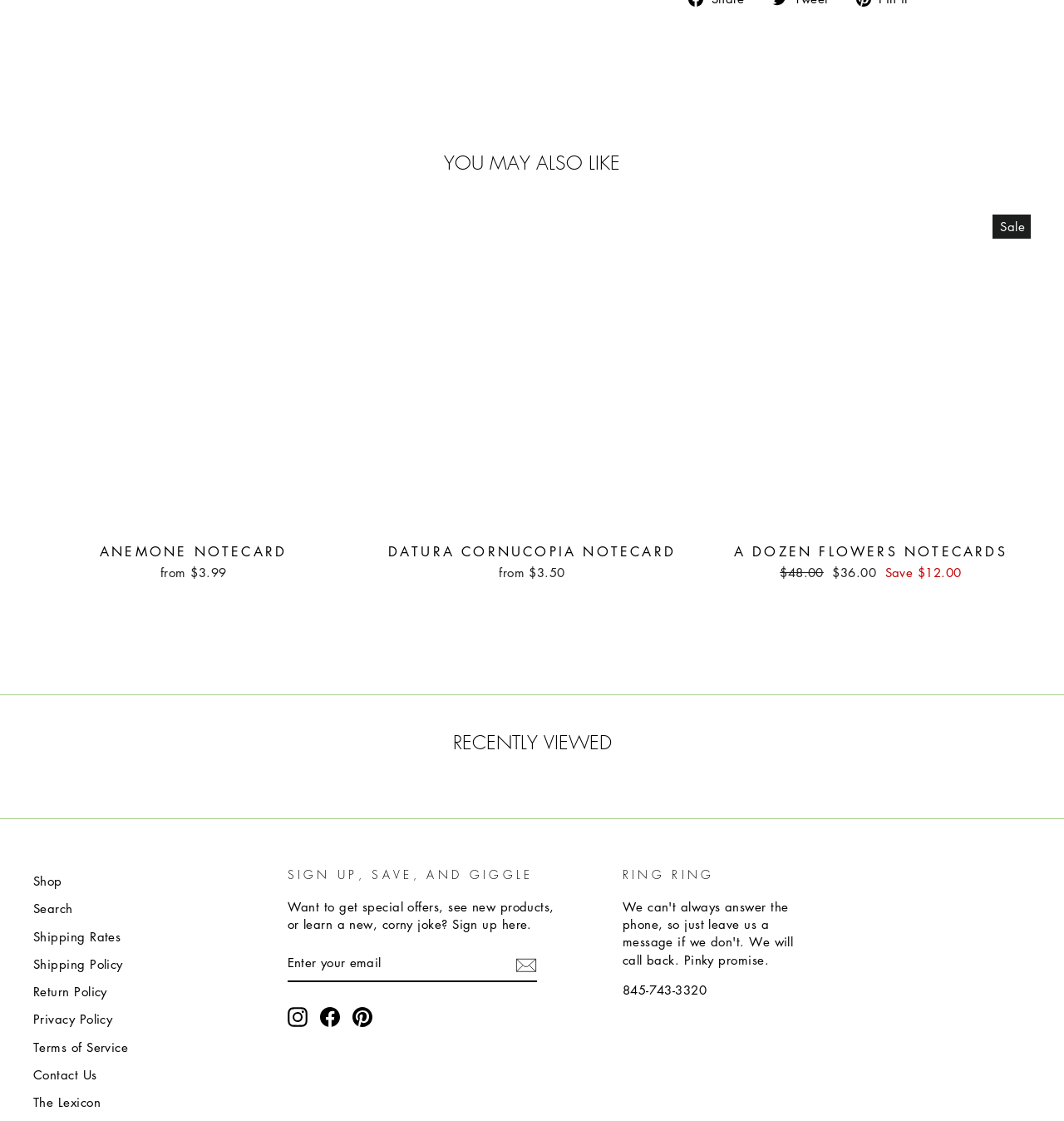Based on the image, please respond to the question with as much detail as possible:
How many social media links are present on the webpage?

The social media links can be found at the bottom of the webpage. There are three links: Instagram, Facebook, and Pinterest. These links are located under the heading 'SIGN UP, SAVE, AND GIGGLE'.